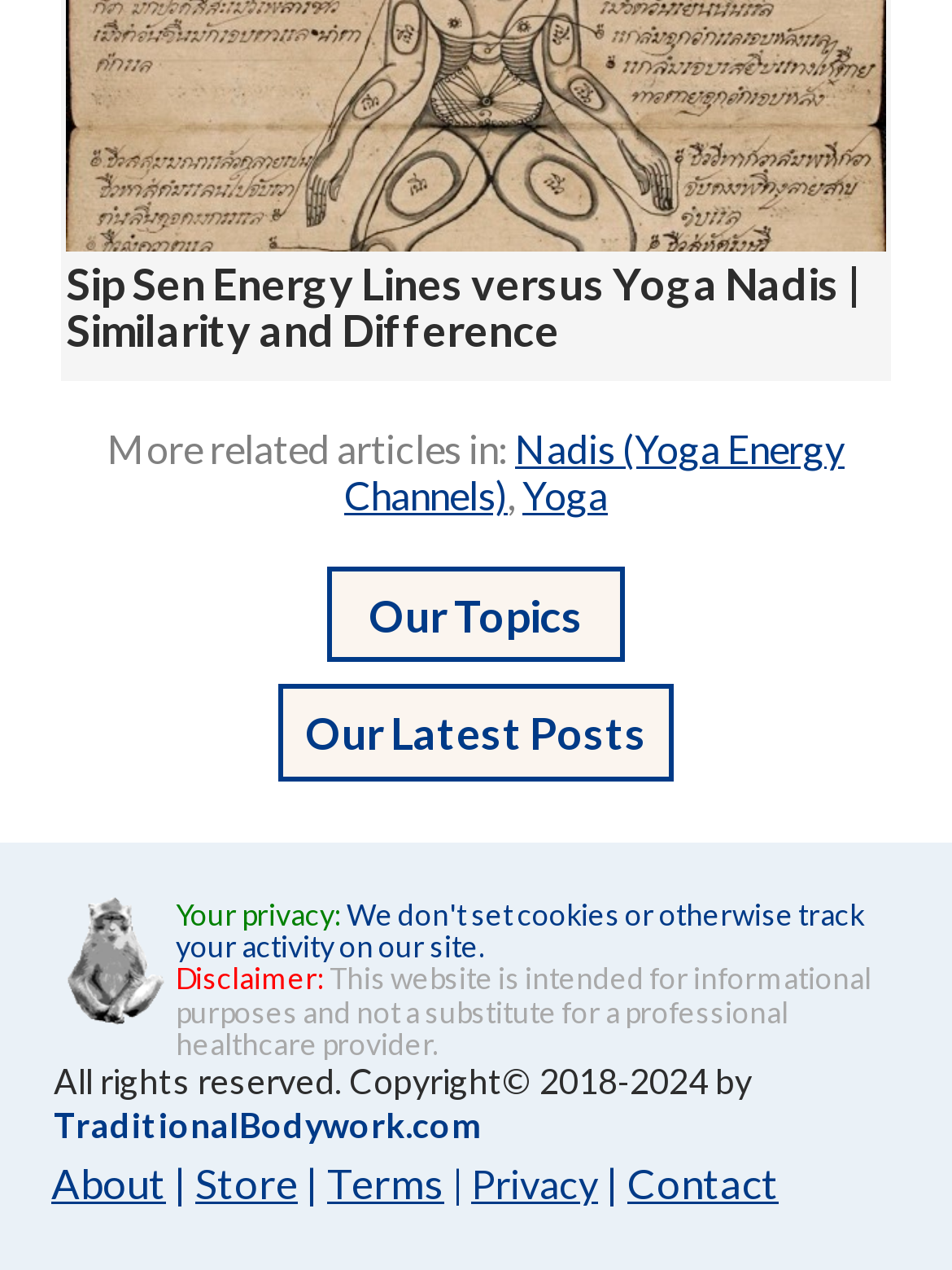What is the name of the website's copyright holder?
Look at the image and answer the question using a single word or phrase.

TraditionalBodywork.com